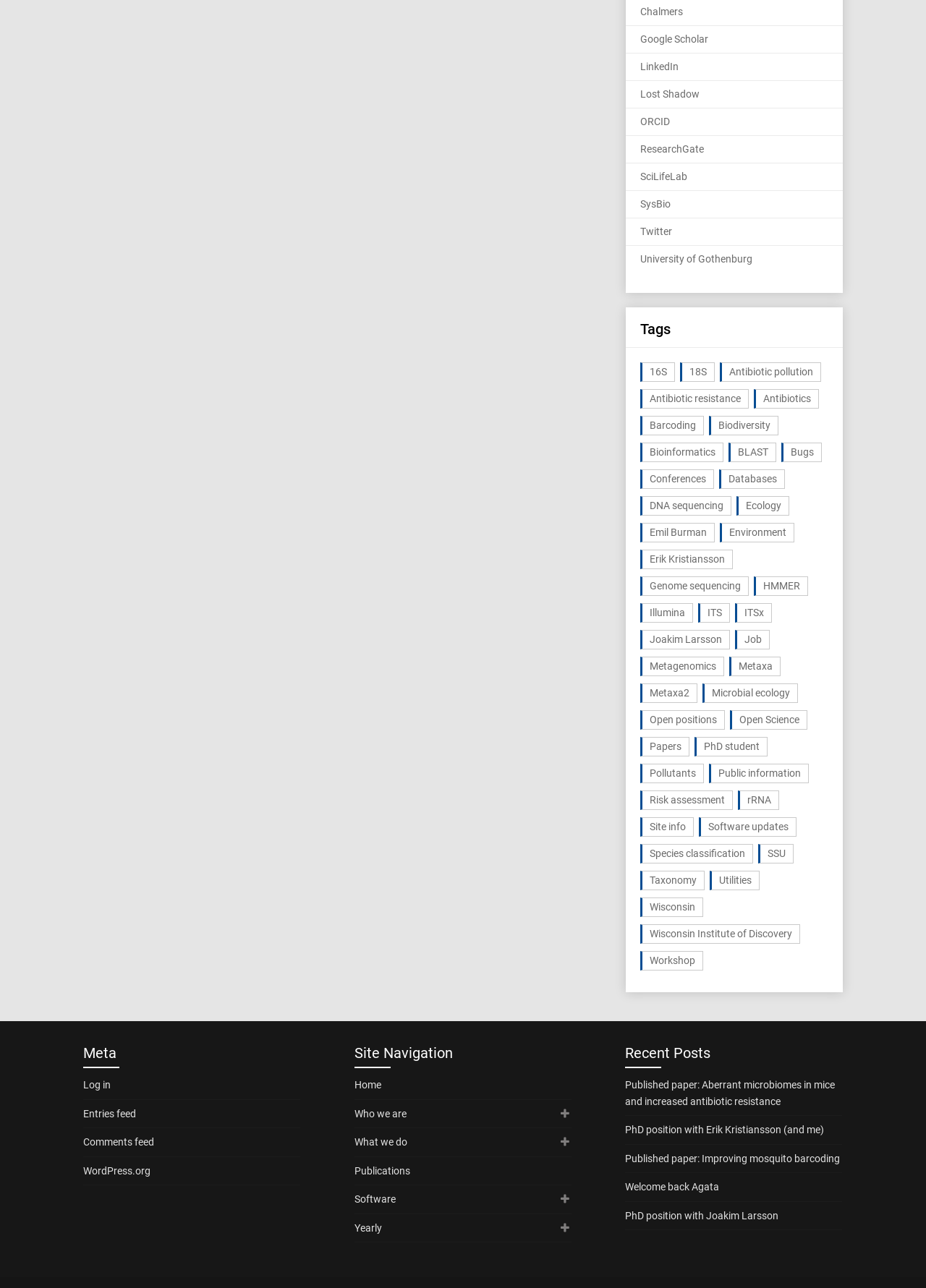Pinpoint the bounding box coordinates of the clickable area necessary to execute the following instruction: "Log in to the website". The coordinates should be given as four float numbers between 0 and 1, namely [left, top, right, bottom].

[0.09, 0.838, 0.12, 0.847]